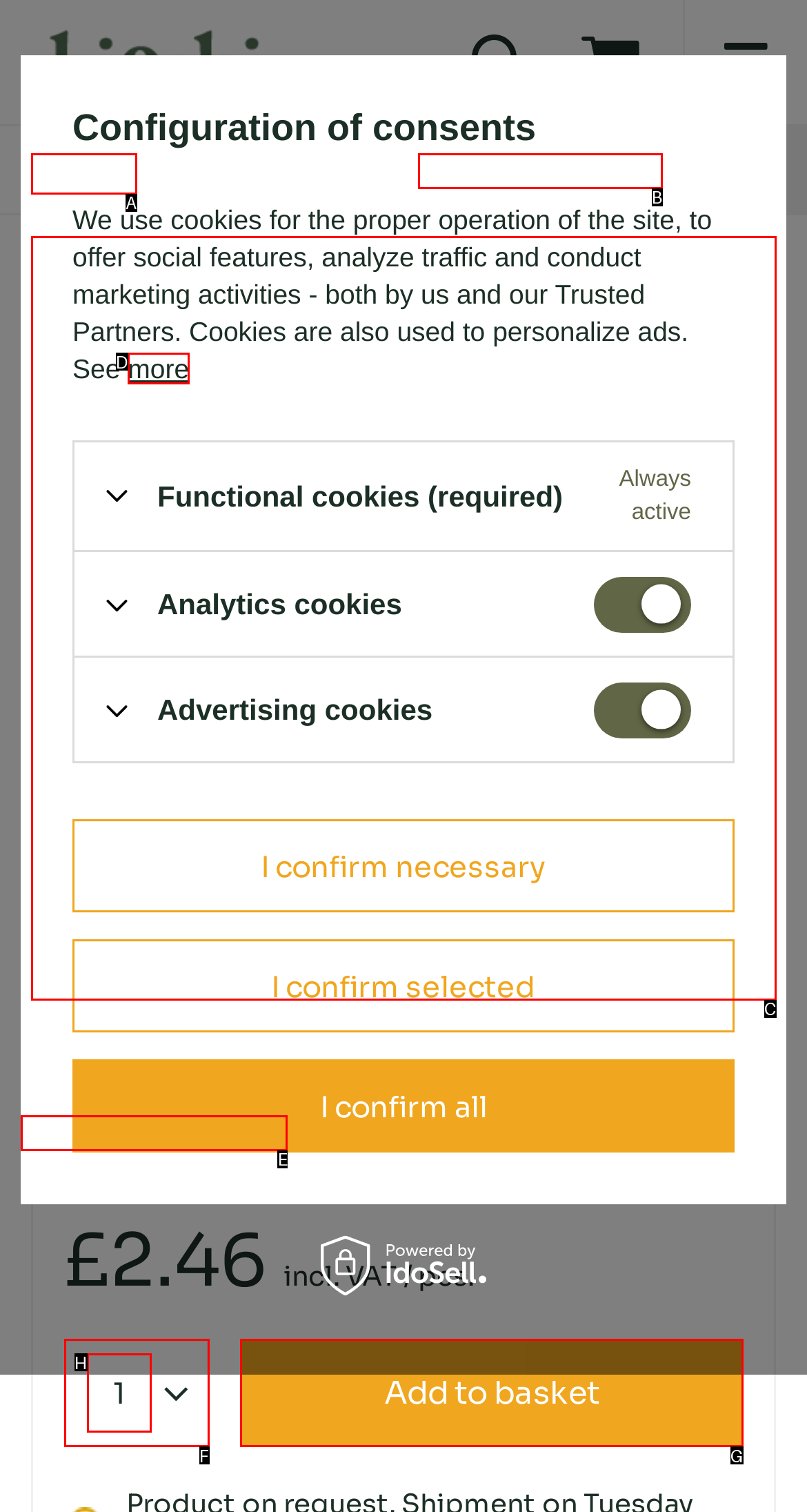Determine the letter of the UI element that will complete the task: Compare prices
Reply with the corresponding letter.

E